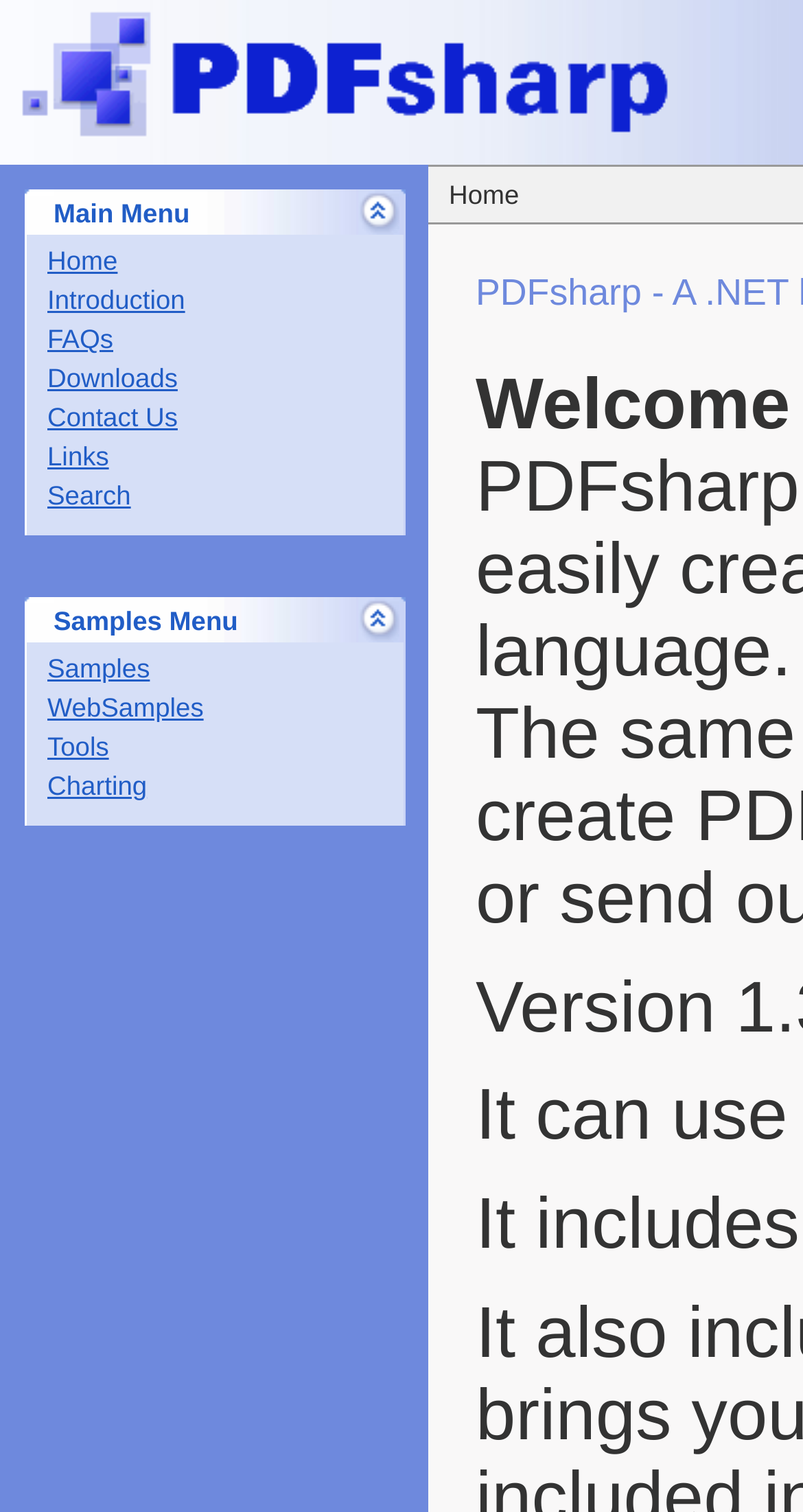Please reply to the following question using a single word or phrase: 
How many links are there in the samples menu?

4